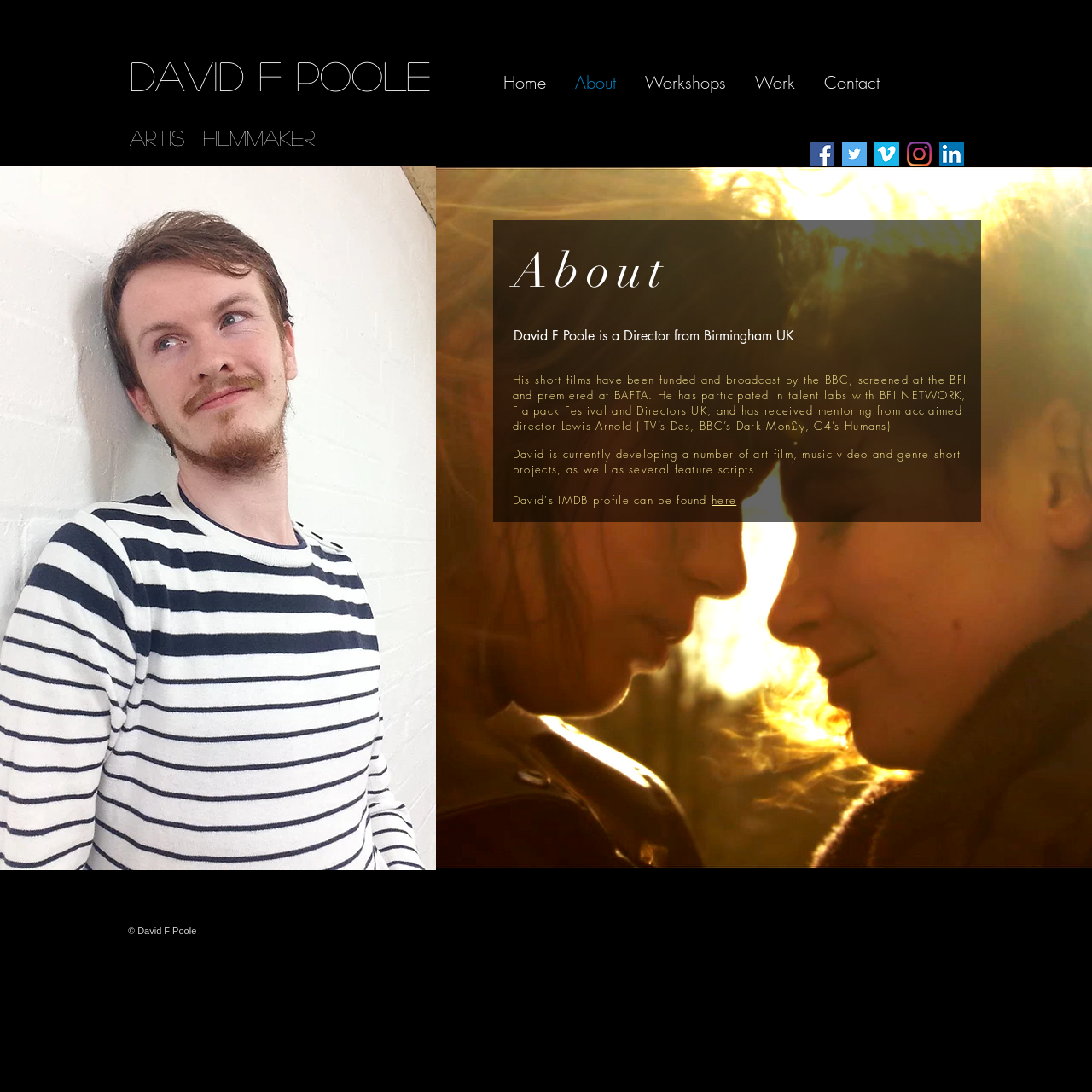Determine the bounding box coordinates of the UI element described below. Use the format (top-left x, top-left y, bottom-right x, bottom-right y) with floating point numbers between 0 and 1: Home

[0.447, 0.065, 0.513, 0.084]